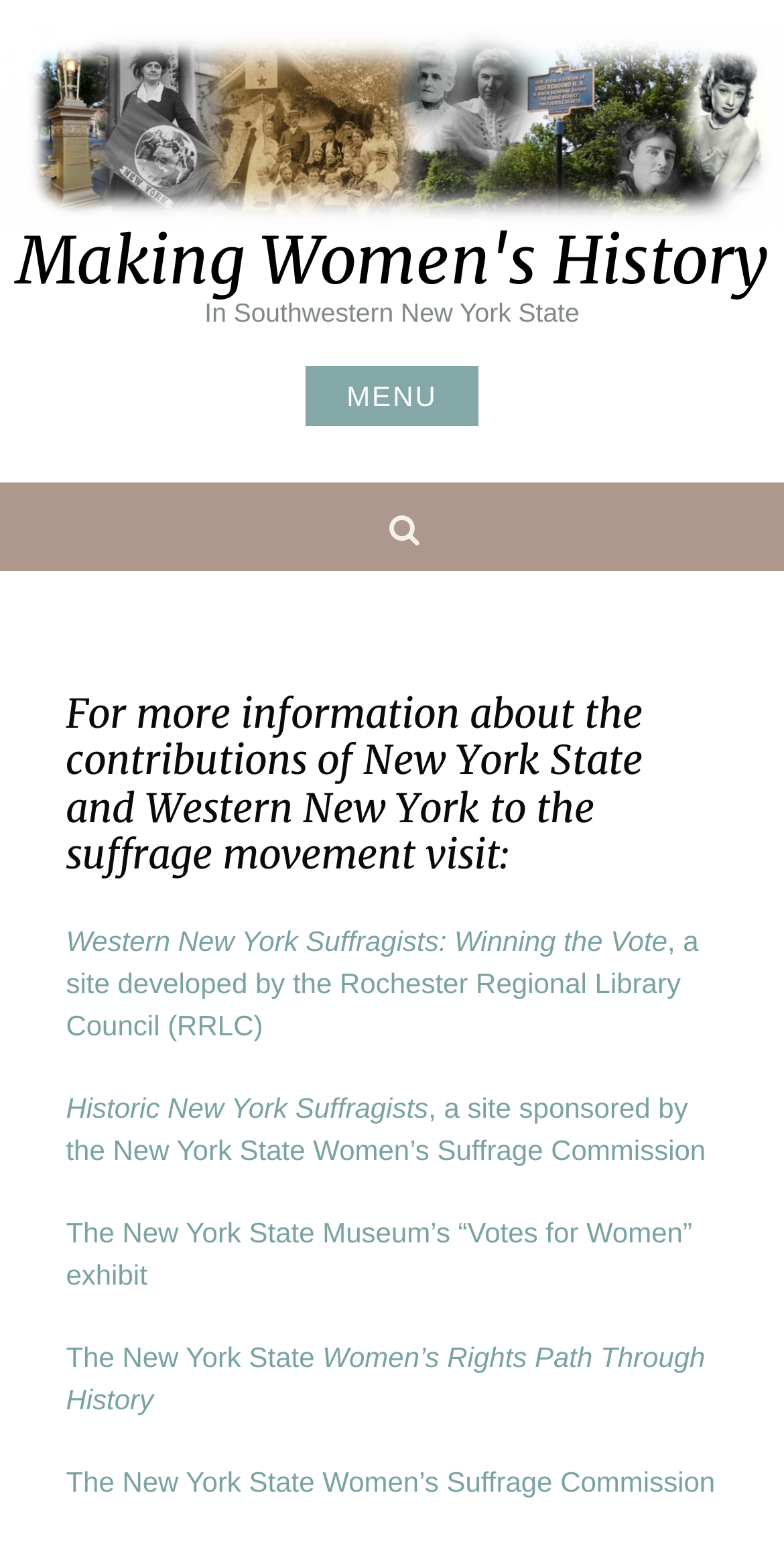Pinpoint the bounding box coordinates of the clickable element needed to complete the instruction: "Explore The New York State Museum’s “Votes for Women” exhibit". The coordinates should be provided as four float numbers between 0 and 1: [left, top, right, bottom].

[0.084, 0.781, 0.883, 0.829]